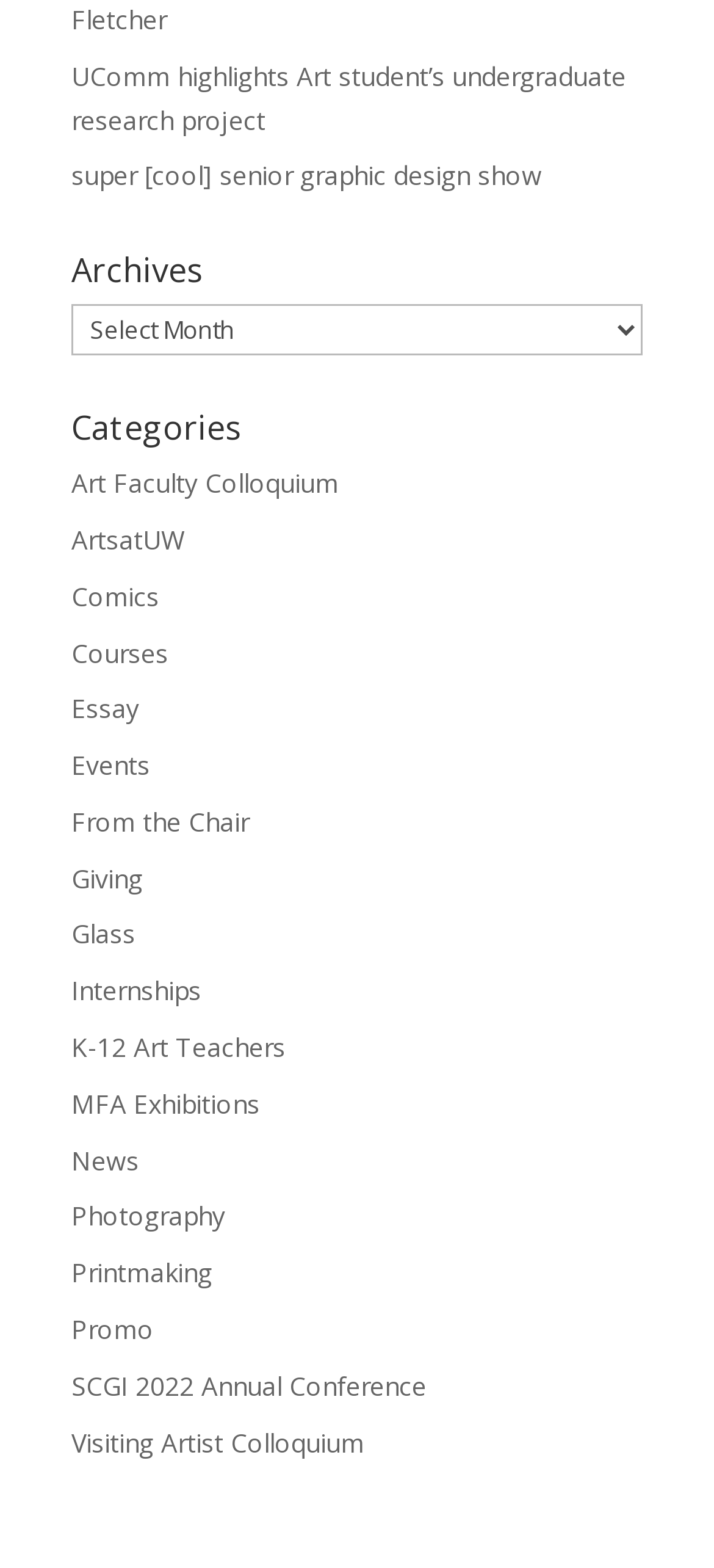Determine the coordinates of the bounding box that should be clicked to complete the instruction: "explore Events". The coordinates should be represented by four float numbers between 0 and 1: [left, top, right, bottom].

[0.1, 0.477, 0.21, 0.499]